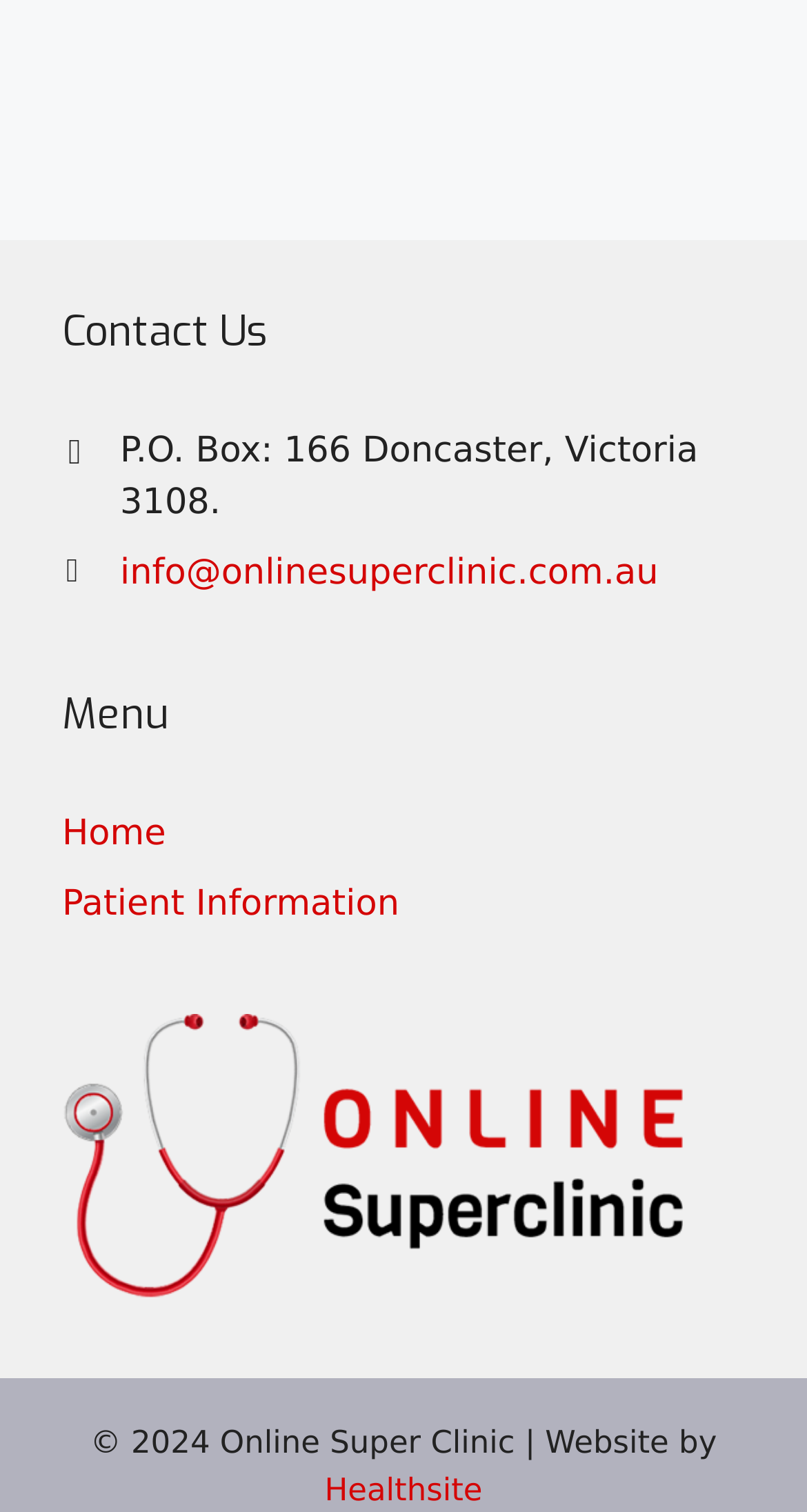Respond with a single word or phrase:
What is the email address of Online Super Clinic?

info@onlinesuperclinic.com.au